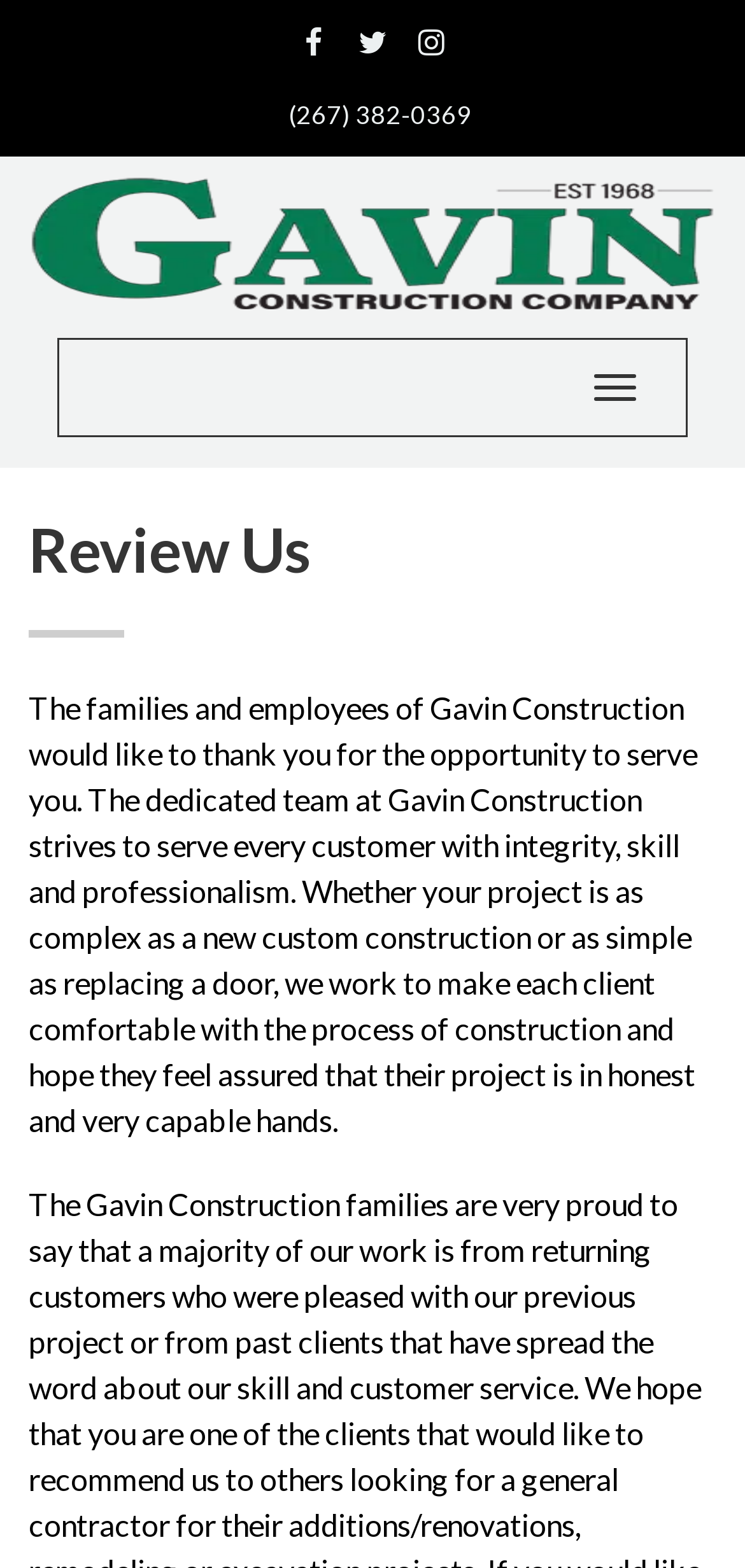What is the phone number of Gavin Construction Company?
Please respond to the question with a detailed and well-explained answer.

I found the phone number by looking at the static text element that contains the phone number, which is '(267) 382-0369', located at the top of the webpage.